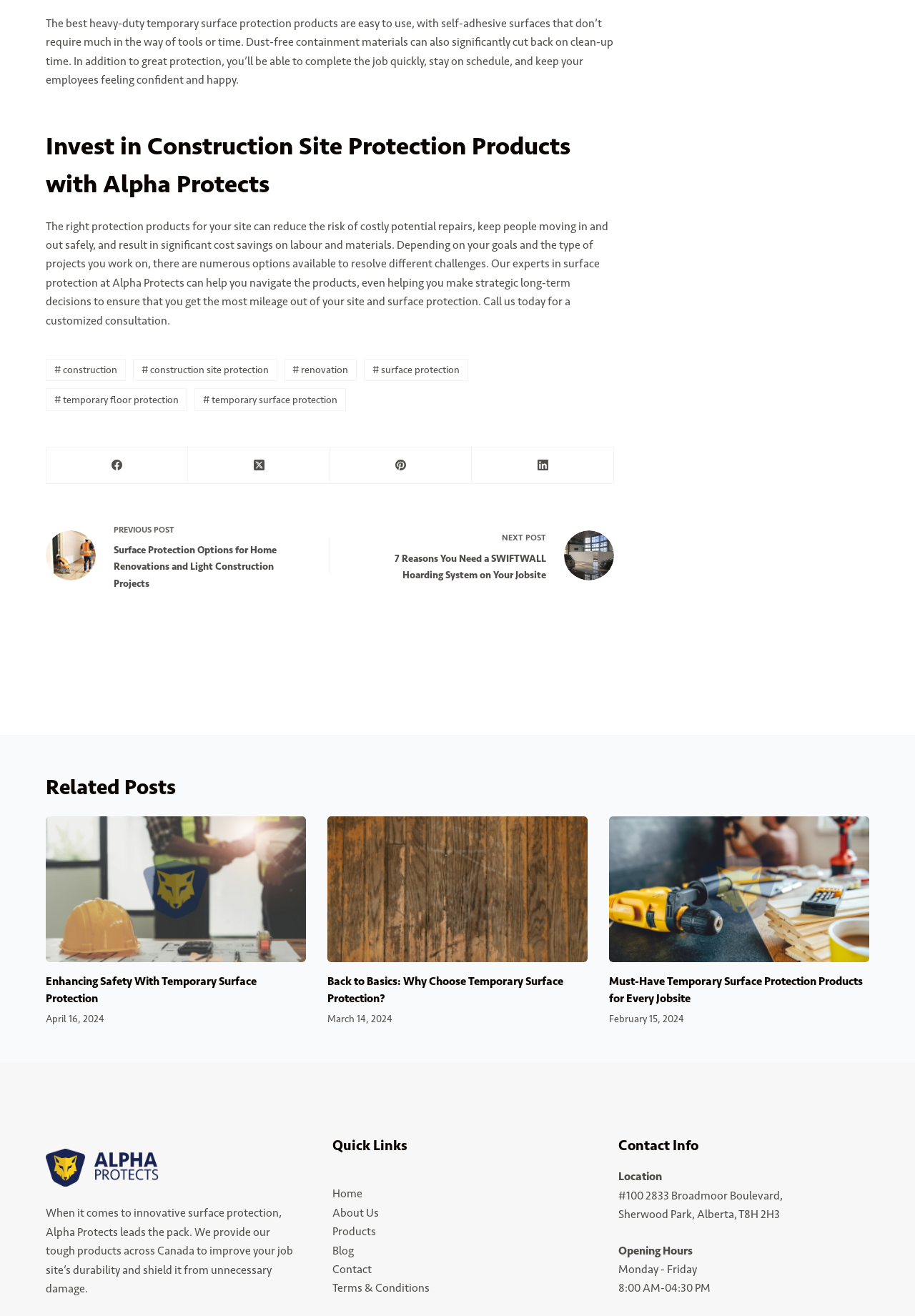Identify the bounding box coordinates of the area that should be clicked in order to complete the given instruction: "Check the 'Opening Hours'". The bounding box coordinates should be four float numbers between 0 and 1, i.e., [left, top, right, bottom].

[0.676, 0.945, 0.757, 0.955]